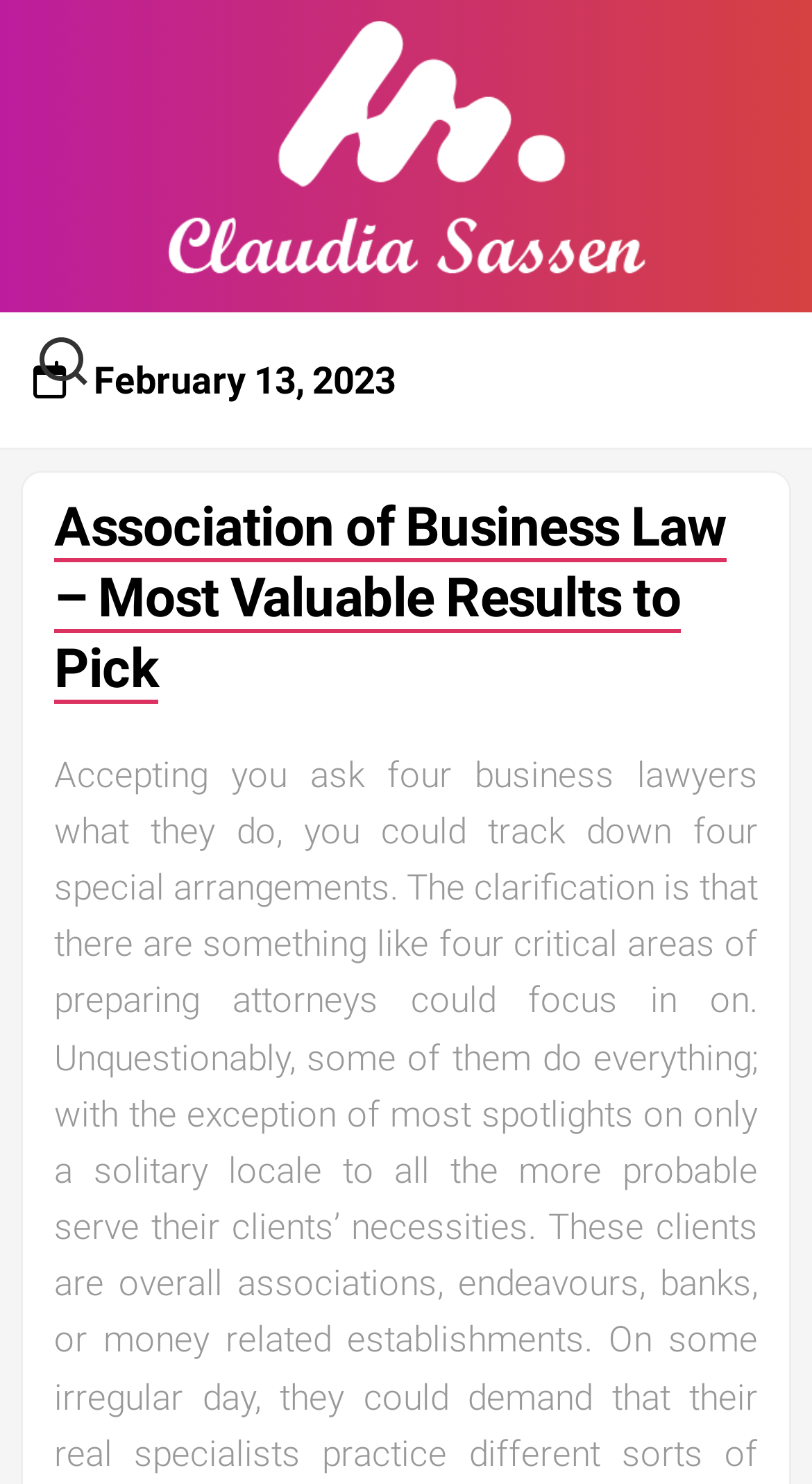Determine the webpage's heading and output its text content.

February 13, 2023